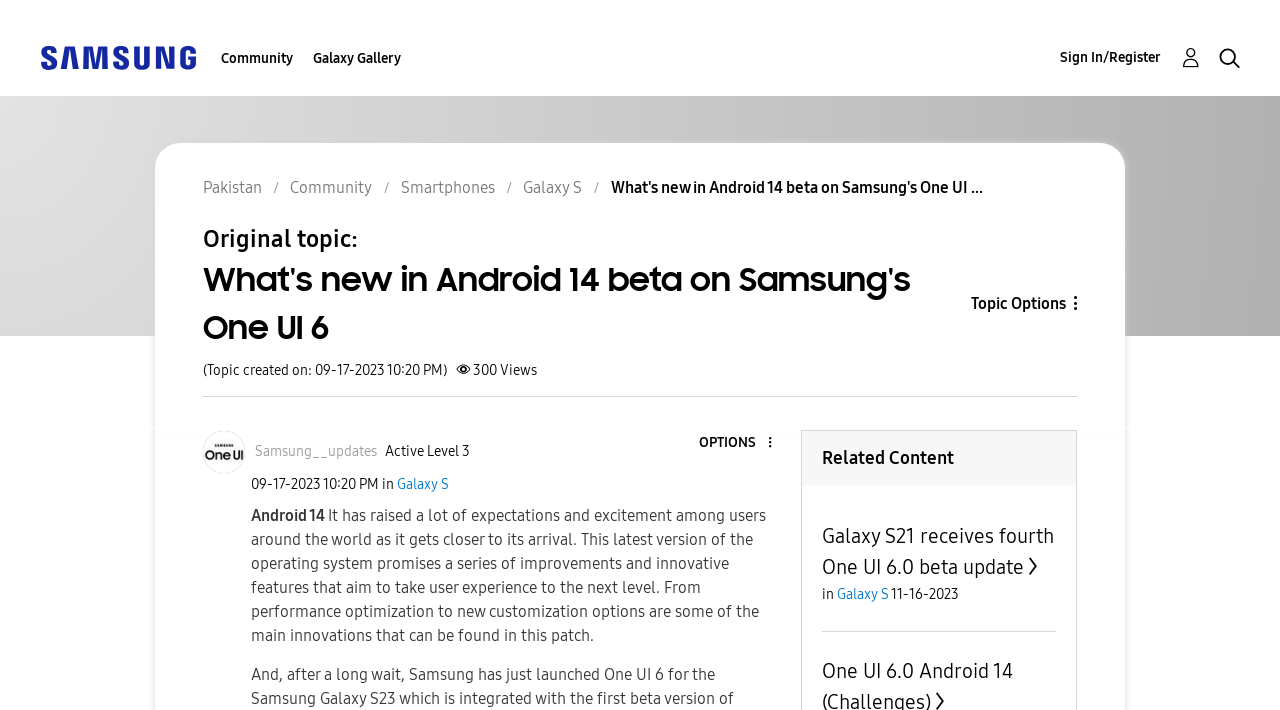Based on the element description, predict the bounding box coordinates (top-left x, top-left y, bottom-right x, bottom-right y) for the UI element in the screenshot: parent_node: Stress Affect

None